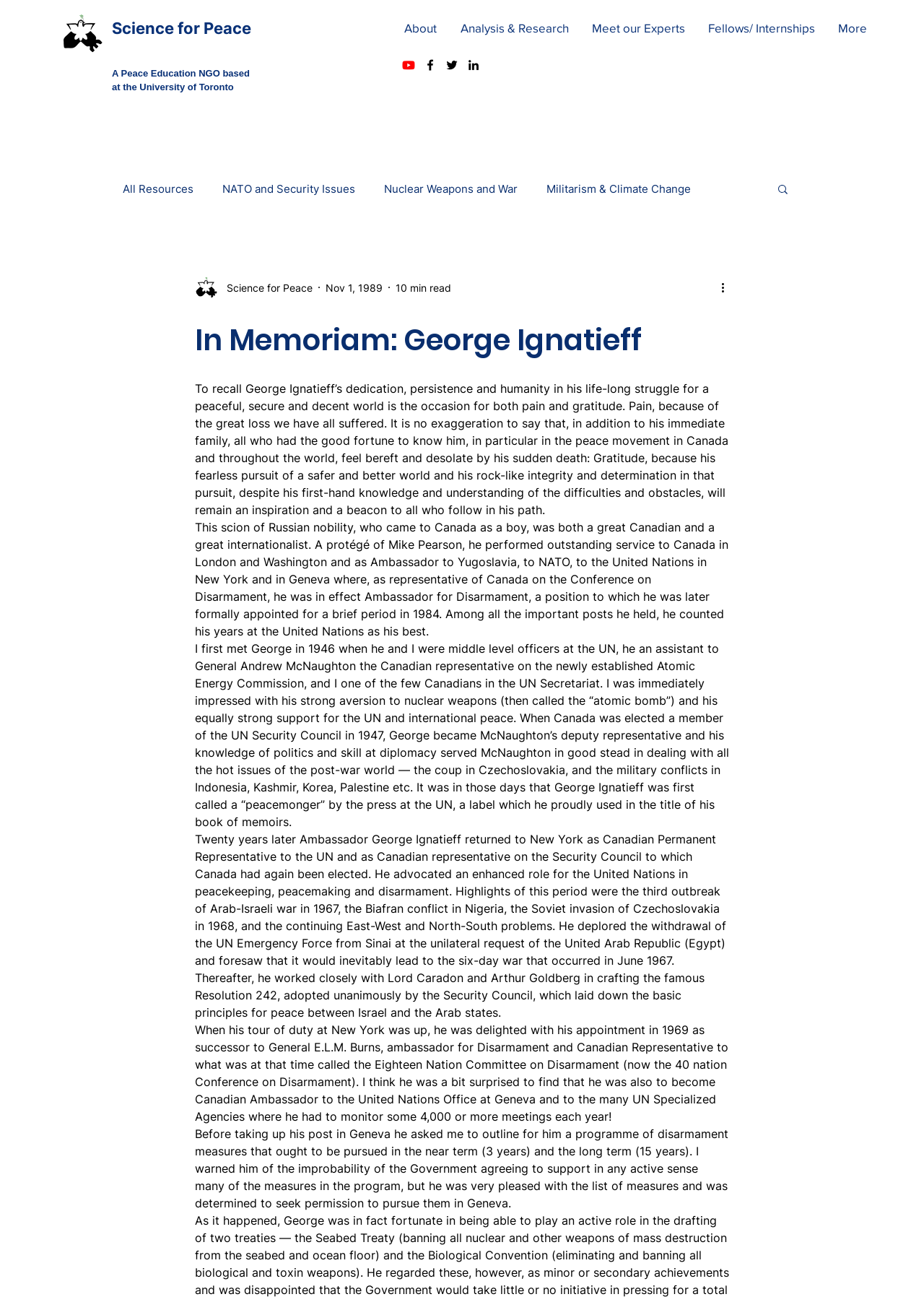Give the bounding box coordinates for this UI element: "More". The coordinates should be four float numbers between 0 and 1, arranged as [left, top, right, bottom].

[0.894, 0.013, 0.95, 0.03]